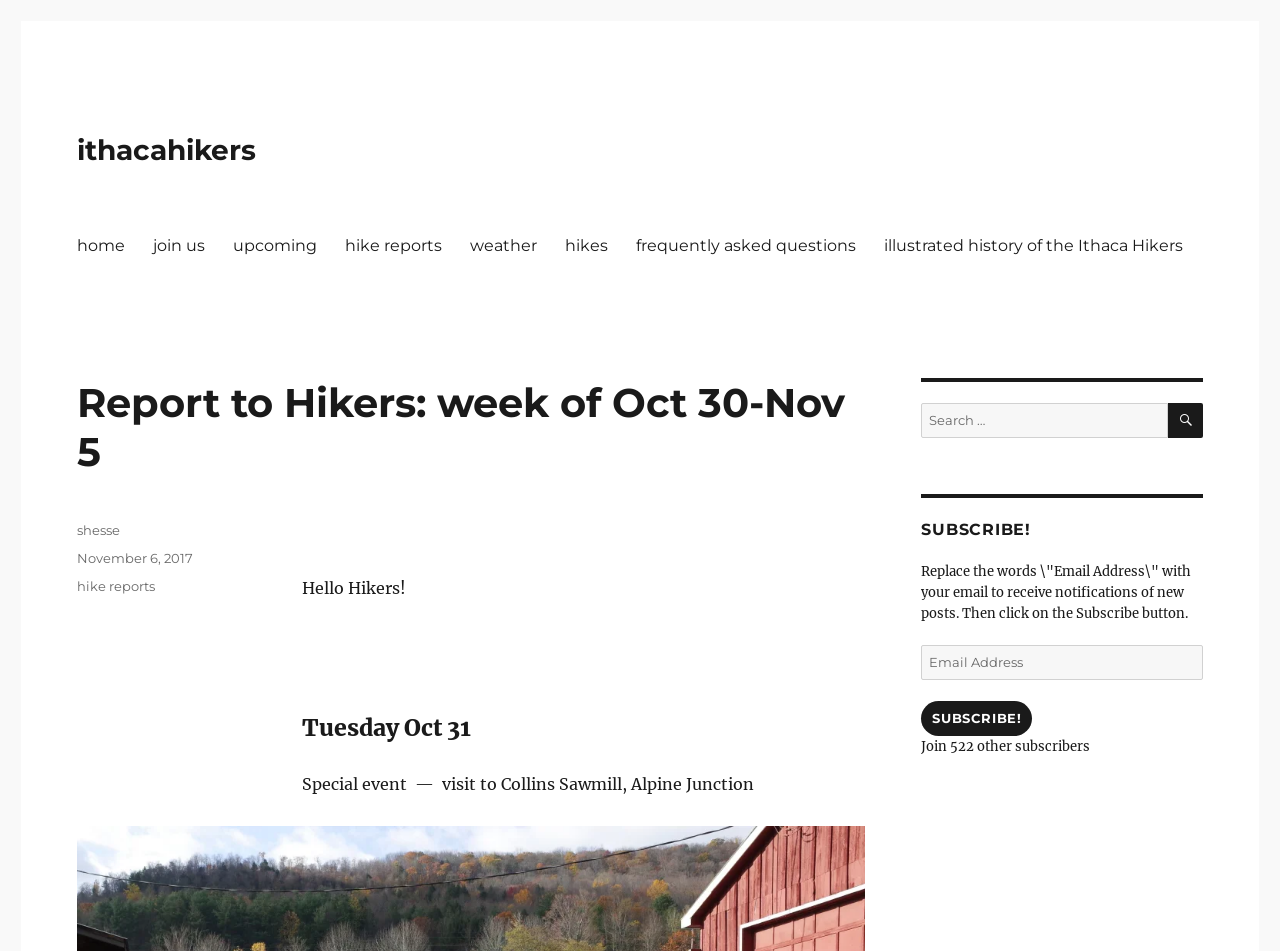What is the name of the hiking group?
Using the image as a reference, answer the question in detail.

The name of the hiking group can be found in the top-left corner of the webpage, where it says 'Report to Hikers: week of Oct 30-Nov 5 – ithacahikers'. This suggests that the webpage is related to a hiking group called Ithaca Hikers.